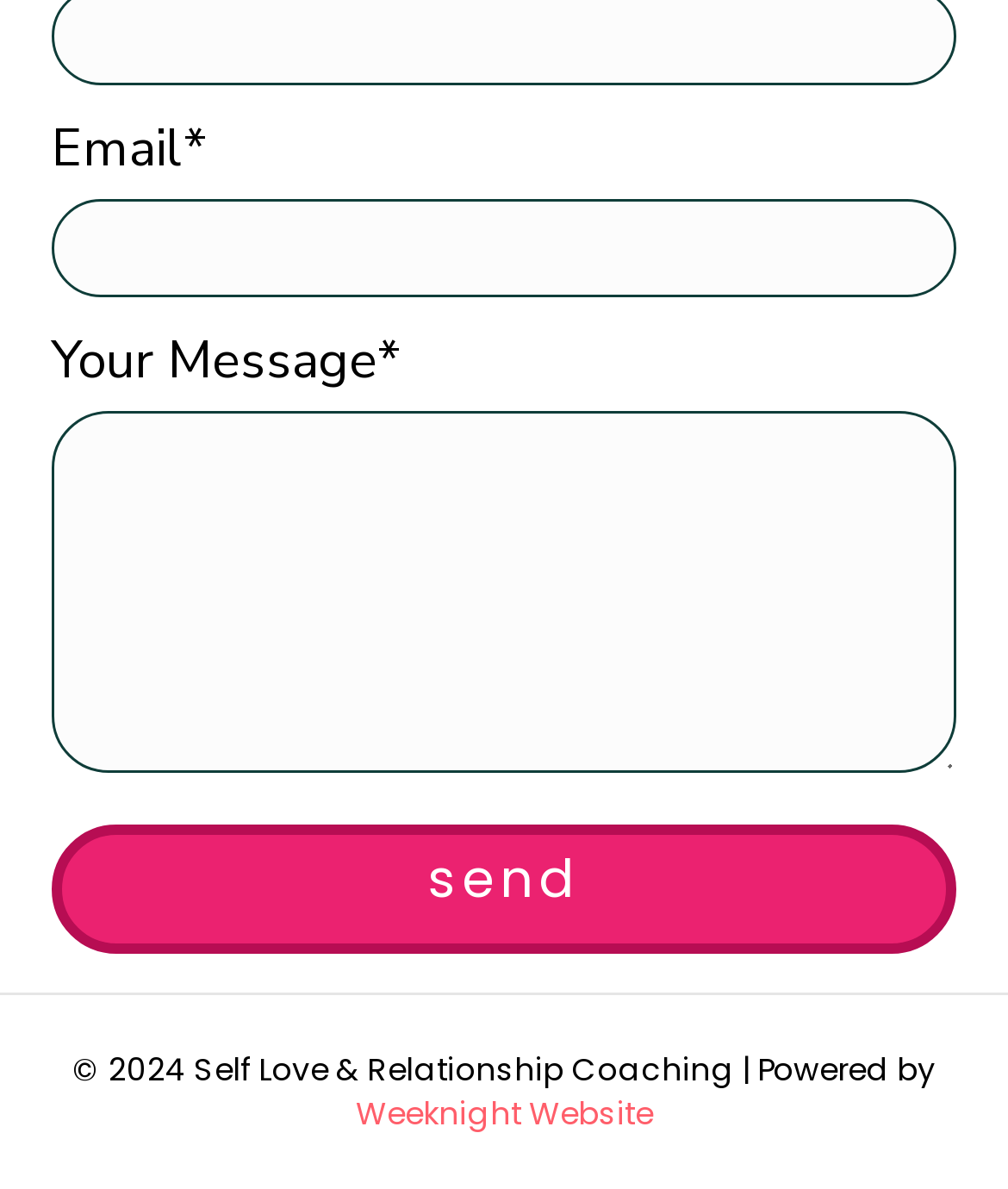Find the bounding box of the element with the following description: "parent_node: Email name="pp-email"". The coordinates must be four float numbers between 0 and 1, formatted as [left, top, right, bottom].

[0.051, 0.167, 0.949, 0.25]